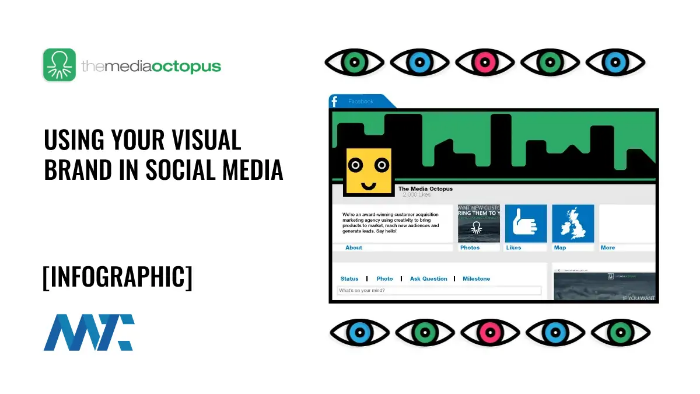Please answer the following question as detailed as possible based on the image: 
What do the illustrated eyes surrounding the main image symbolize?

The illustrated eyes in varying colors surrounding the main image are a creative design element that symbolizes the importance of paying attention to detail and the significance of visuals in capturing audience interest in social media.